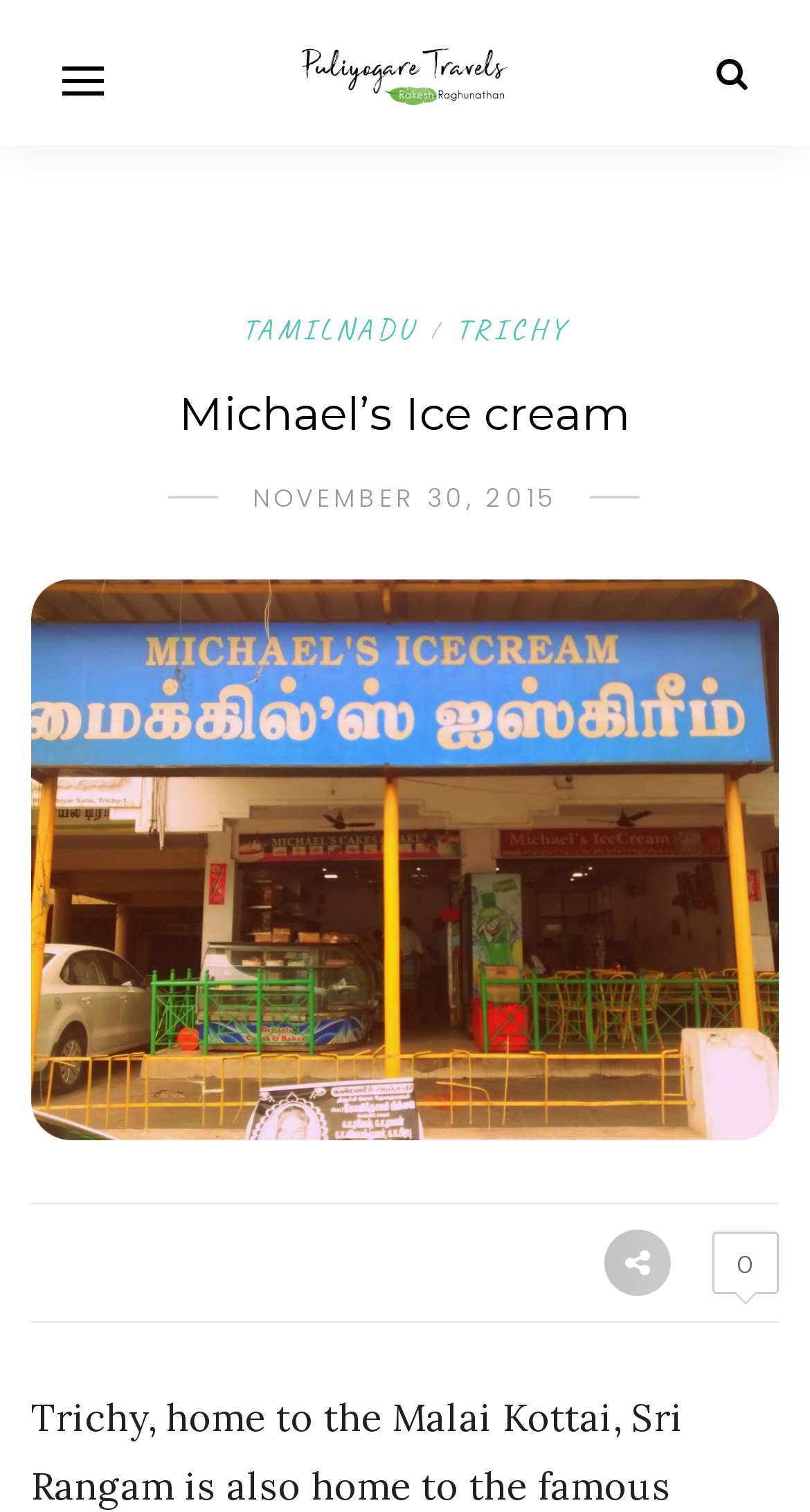Using the element description: "Tamilnadu", determine the bounding box coordinates for the specified UI element. The coordinates should be four float numbers between 0 and 1, [left, top, right, bottom].

[0.299, 0.206, 0.514, 0.229]